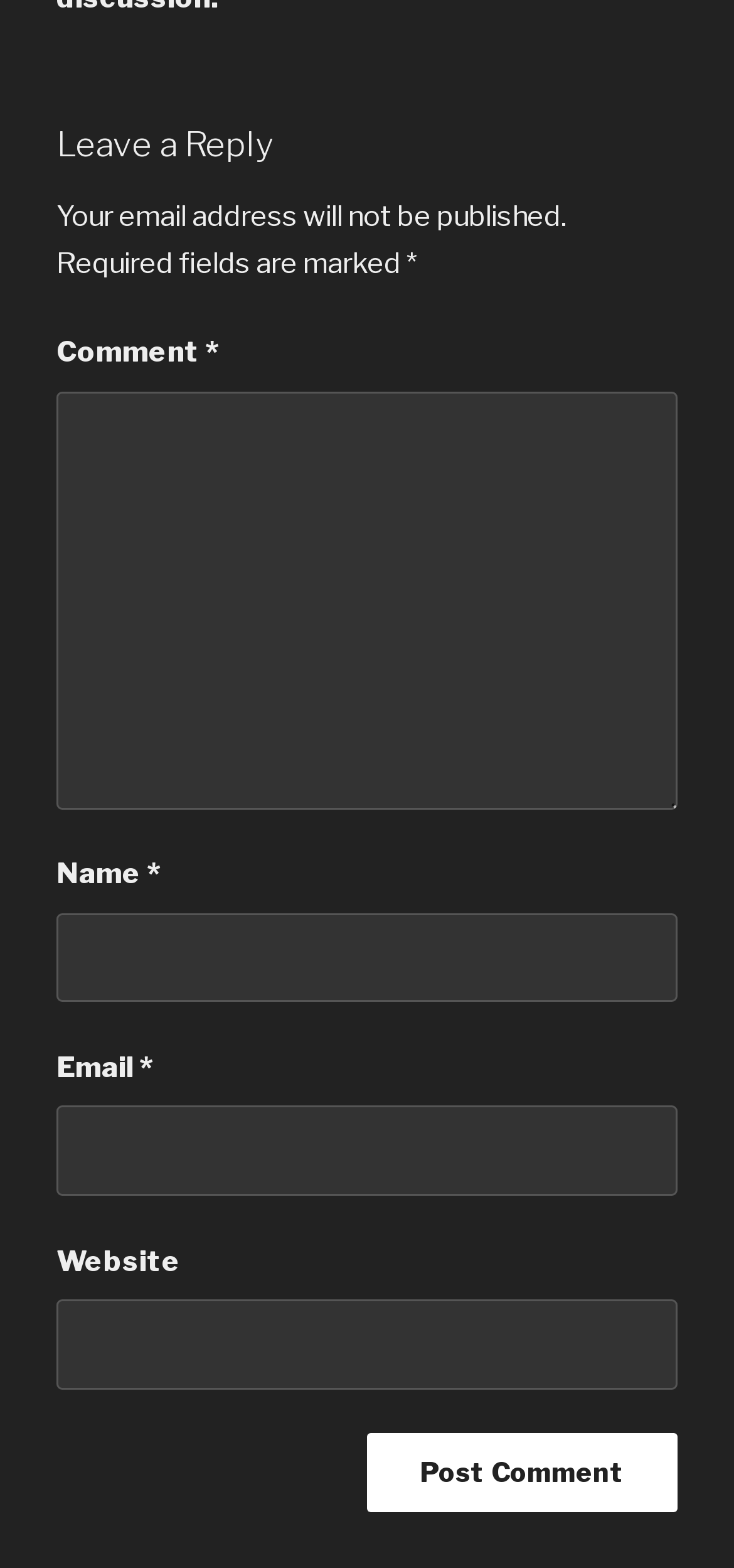Provide the bounding box coordinates for the specified HTML element described in this description: "parent_node: Email * aria-describedby="email-notes" name="email"". The coordinates should be four float numbers ranging from 0 to 1, in the format [left, top, right, bottom].

[0.077, 0.705, 0.923, 0.763]